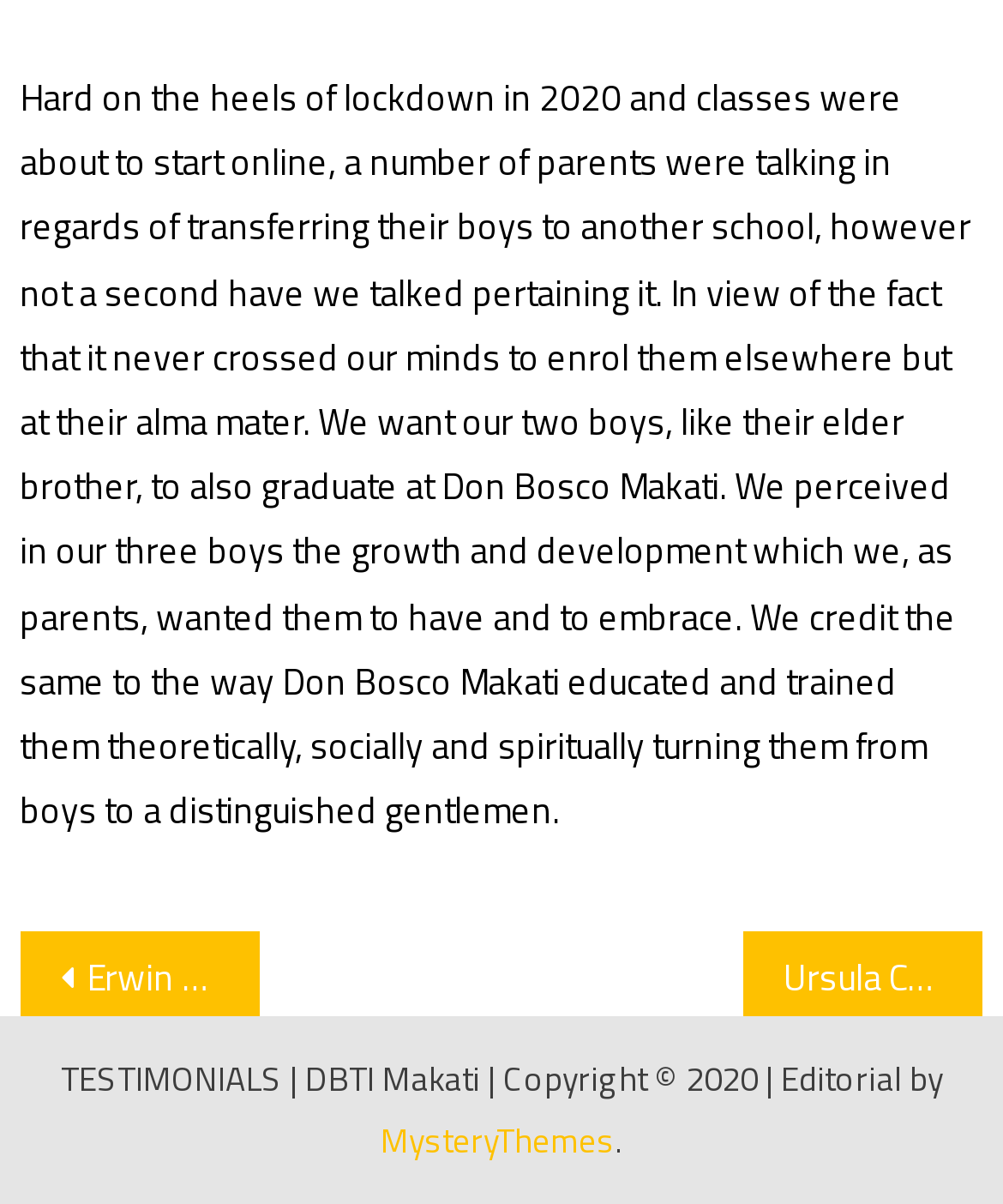Provide your answer in one word or a succinct phrase for the question: 
How many links are there in the post navigation section?

2